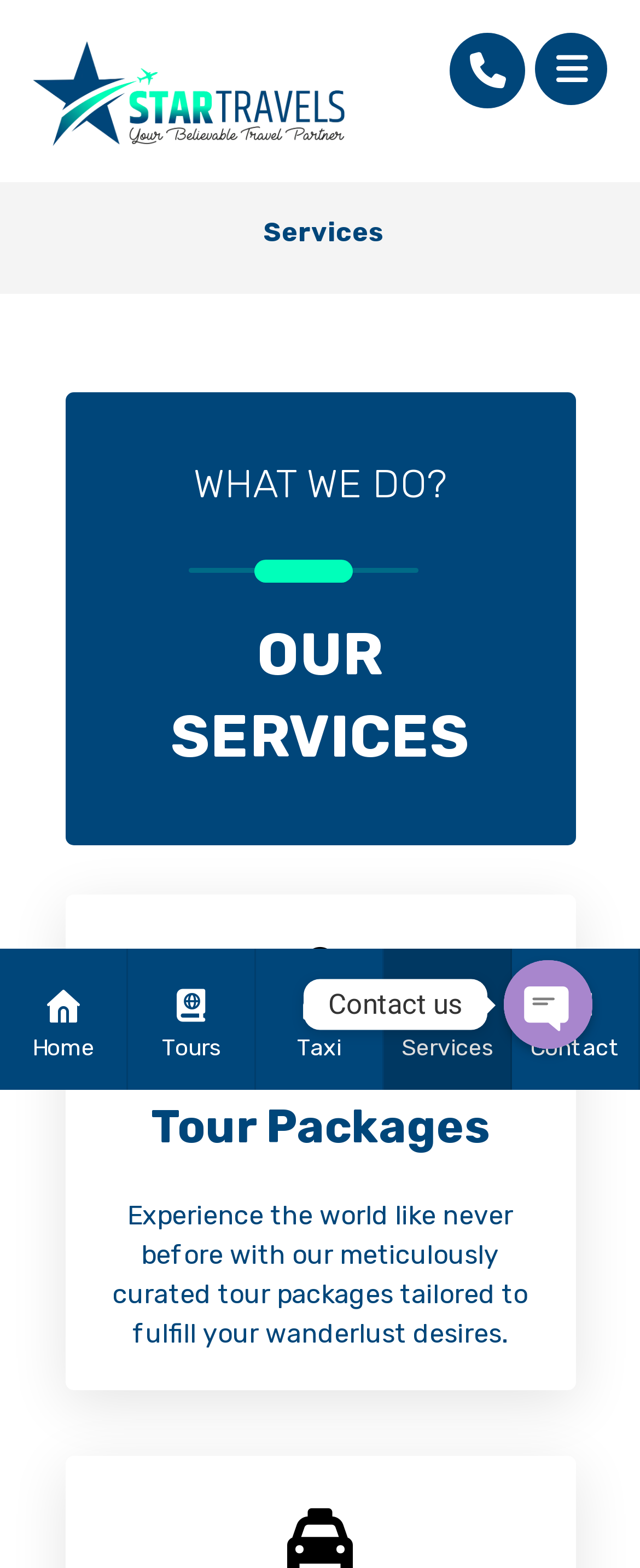What services does the company offer?
Based on the visual content, answer with a single word or a brief phrase.

Tour Packages, Taxi, Services